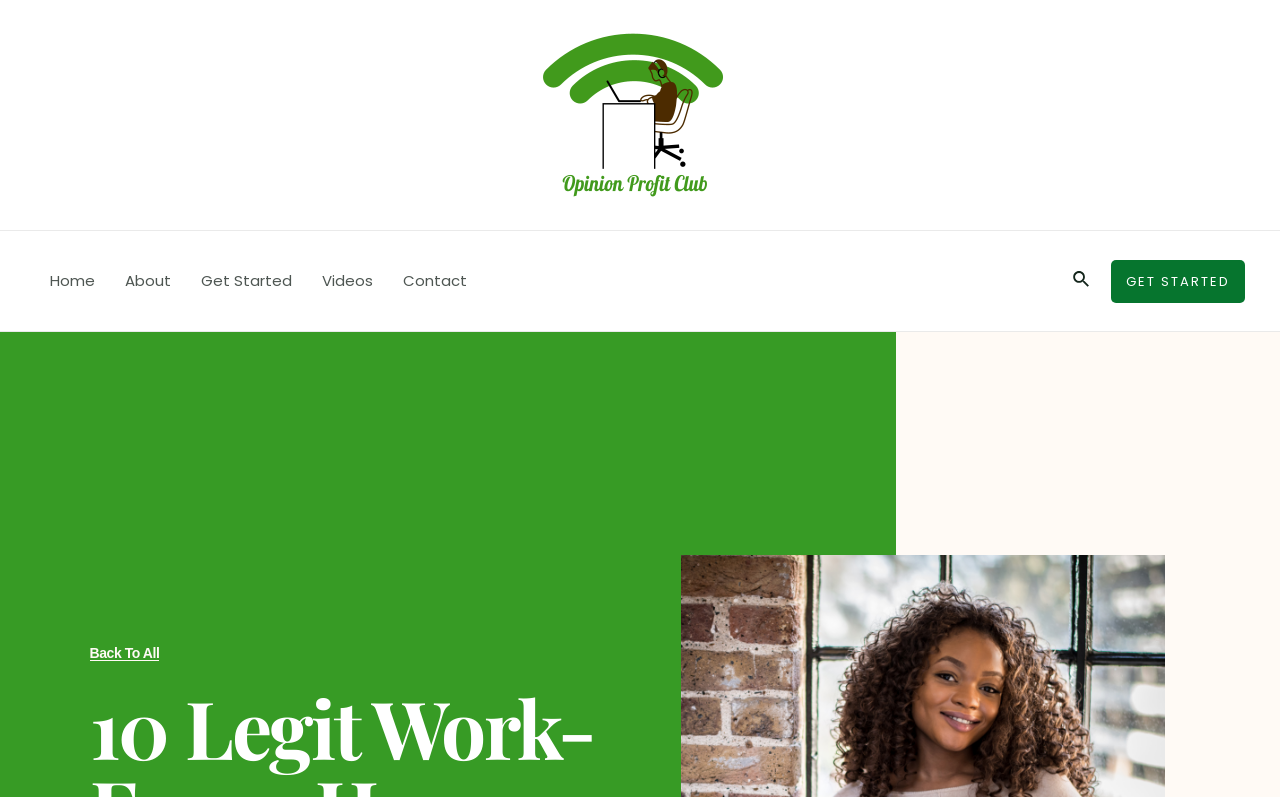Please identify the bounding box coordinates of the element that needs to be clicked to perform the following instruction: "search for something".

[0.838, 0.335, 0.852, 0.37]